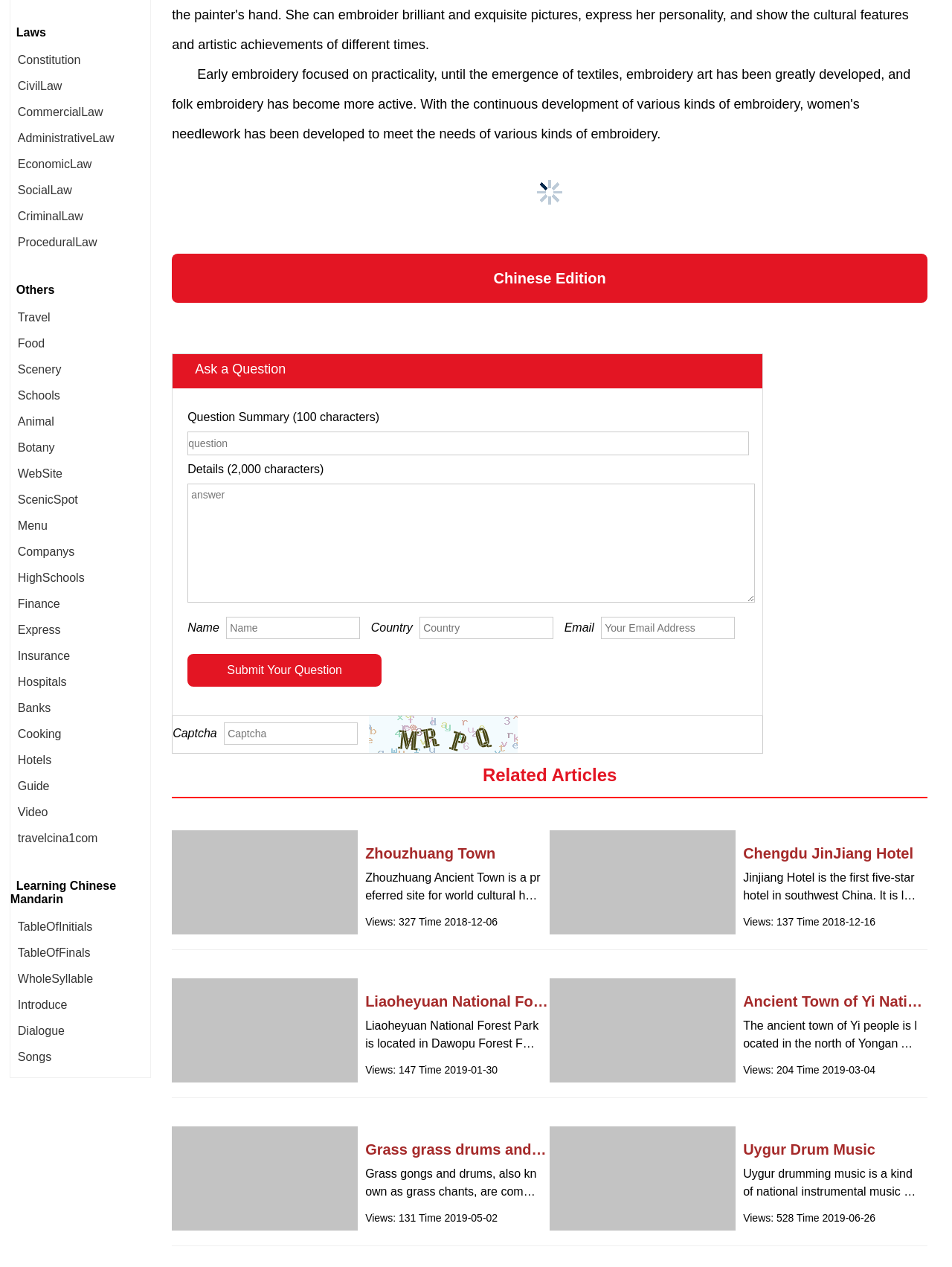What is the purpose of the 'Ask a Question' section?
Please provide a comprehensive answer based on the information in the image.

The 'Ask a Question' section is likely used to ask questions as it contains a 'Question Summary' field, a 'Details' field, and a 'Submit Your Question' button, indicating that users can input their questions and submit them.